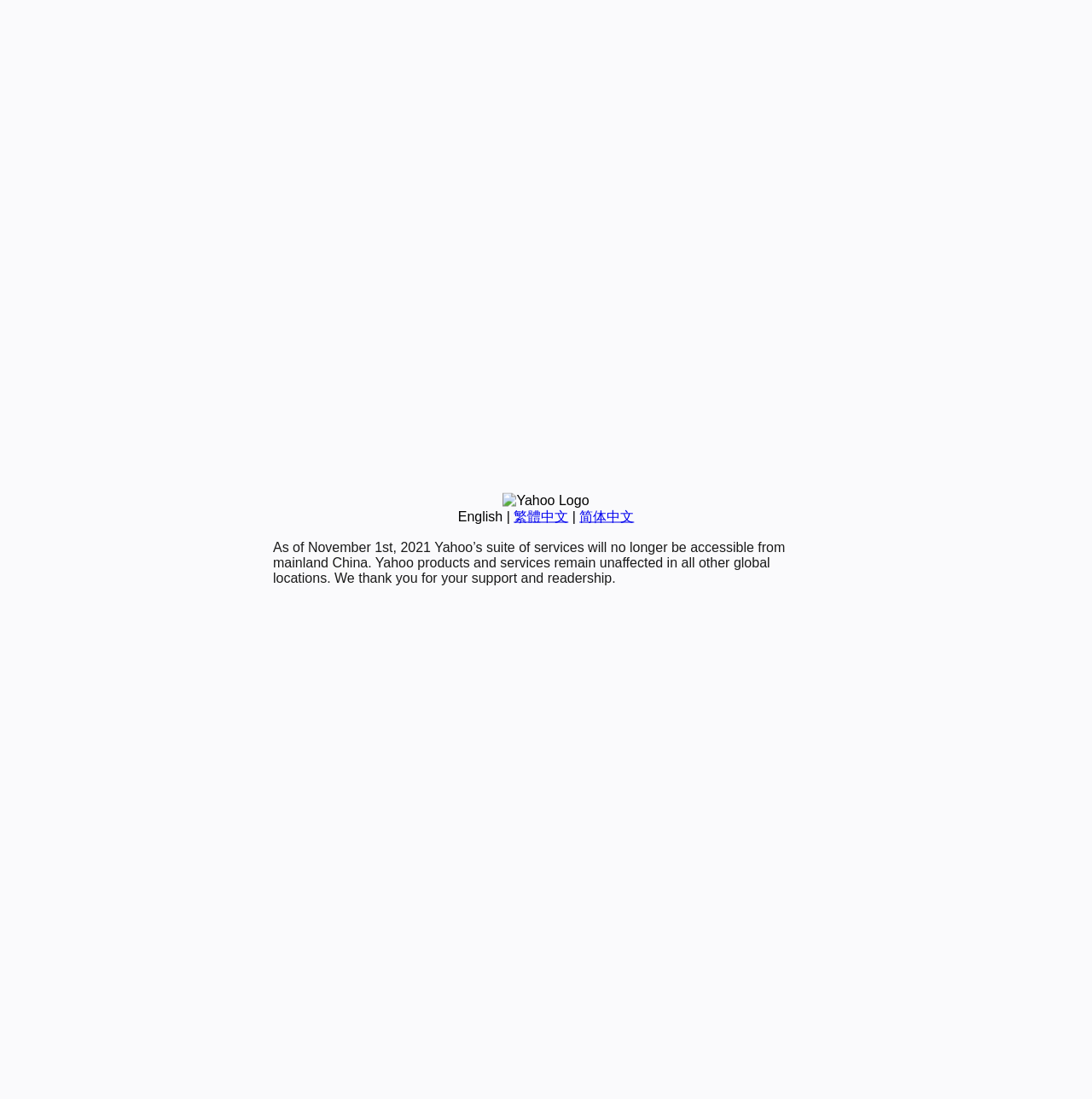Find the bounding box coordinates for the UI element whose description is: "简体中文". The coordinates should be four float numbers between 0 and 1, in the format [left, top, right, bottom].

[0.531, 0.463, 0.581, 0.476]